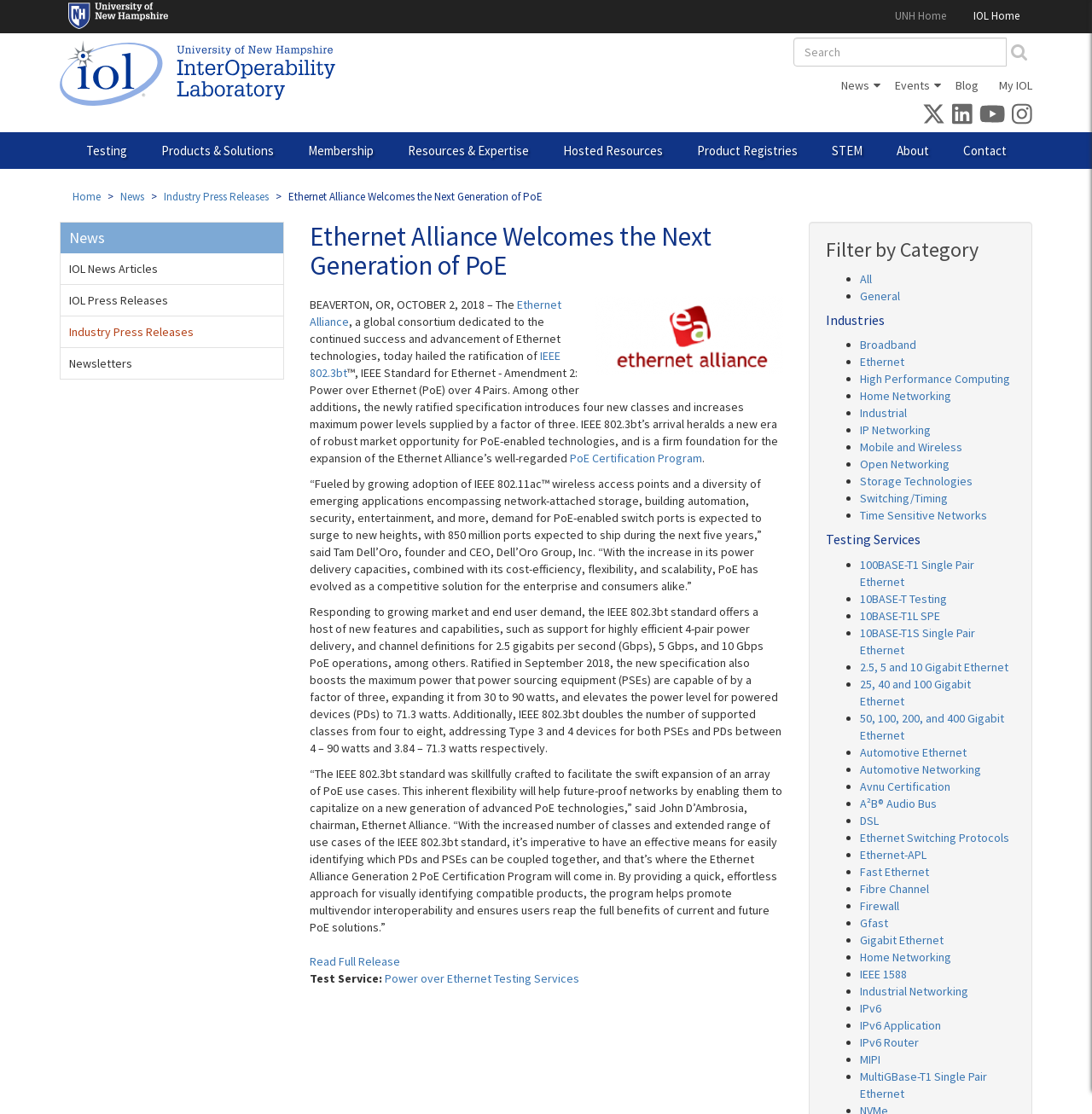What is the maximum power level for powered devices?
Refer to the image and provide a detailed answer to the question.

The maximum power level for powered devices can be found in the article section, where it is mentioned that 'the new specification also boosts the maximum power that power sourcing equipment (PSEs) are capable of by a factor of three, expanding it from 30 to 90 watts, and elevates the power level for powered devices (PDs) to 71.3 watts'.